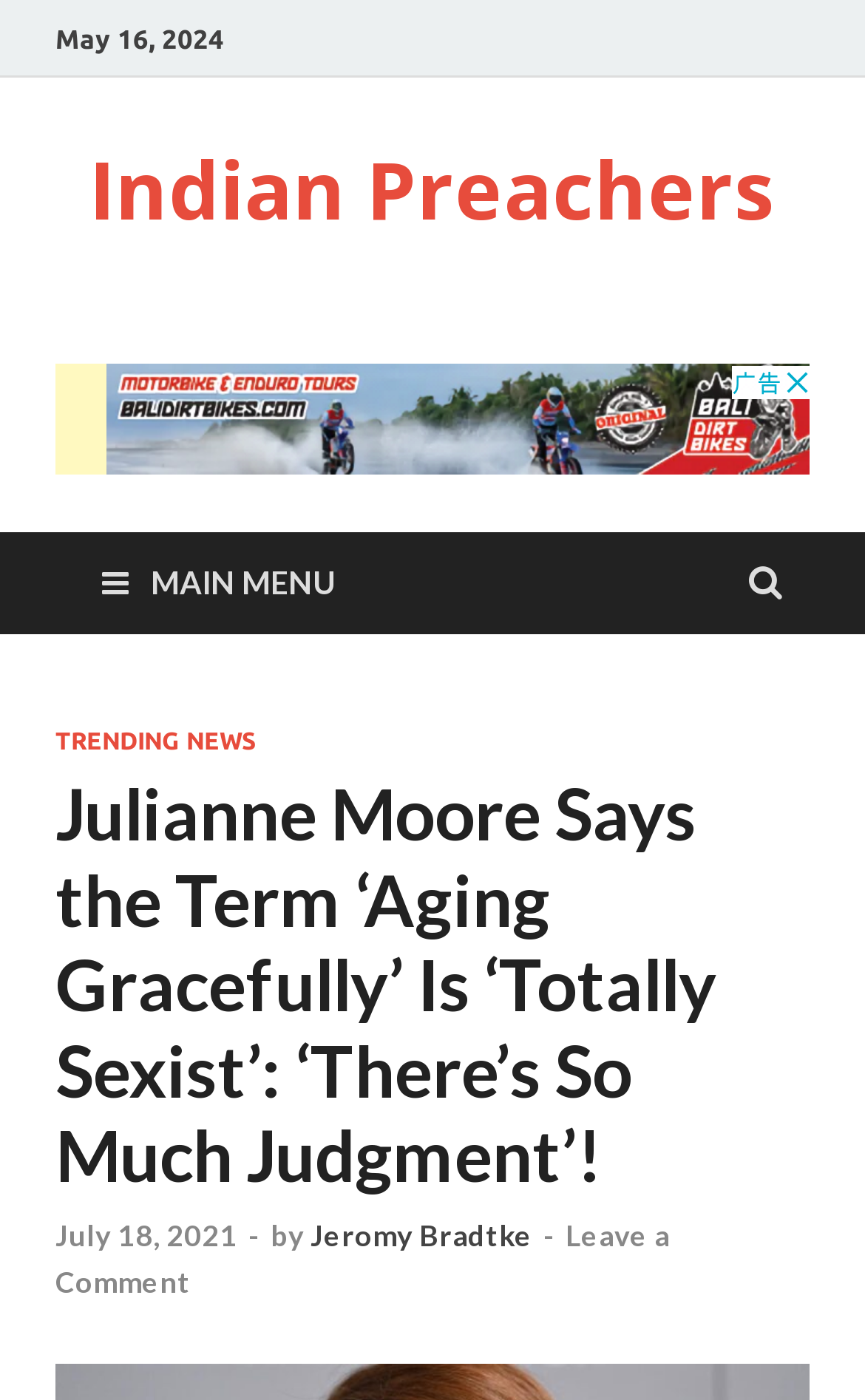Give the bounding box coordinates for this UI element: "Privacy Policy". The coordinates should be four float numbers between 0 and 1, arranged as [left, top, right, bottom].

None